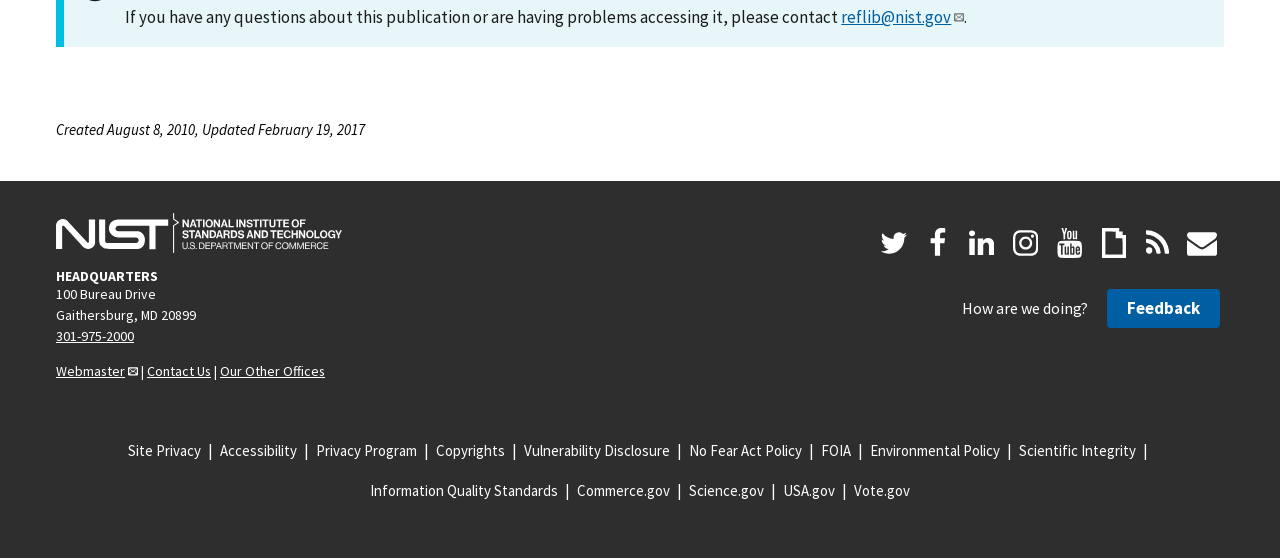What is the contact email for publication questions?
Could you please answer the question thoroughly and with as much detail as possible?

I found the contact email by looking at the static text element that says 'If you have any questions about this publication or are having problems accessing it, please contact' and then found the corresponding link element with the email address 'reflib@nist.gov'.